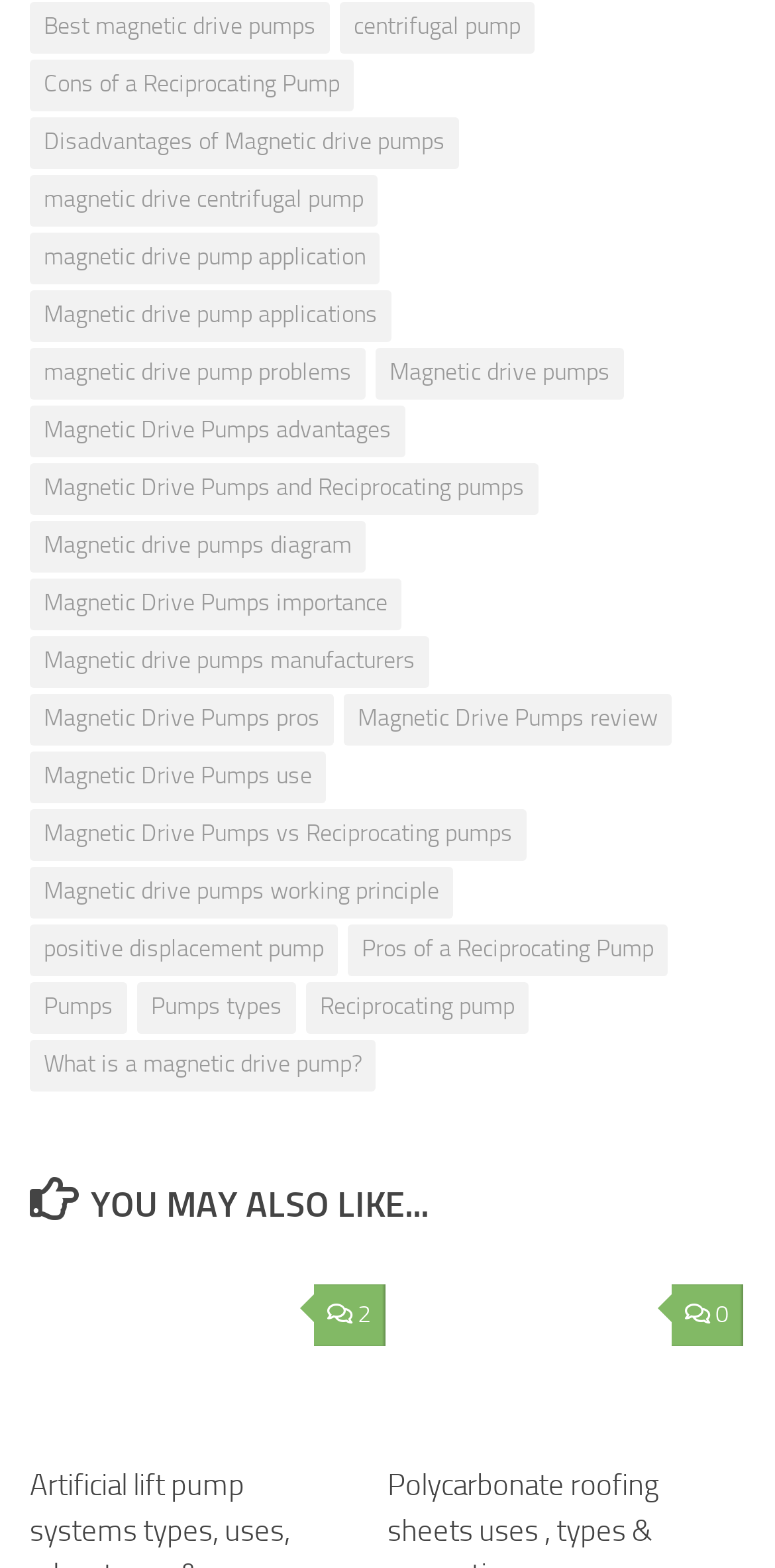Please mark the clickable region by giving the bounding box coordinates needed to complete this instruction: "Check 'Polycarbonate panels'".

[0.5, 0.807, 0.959, 0.914]